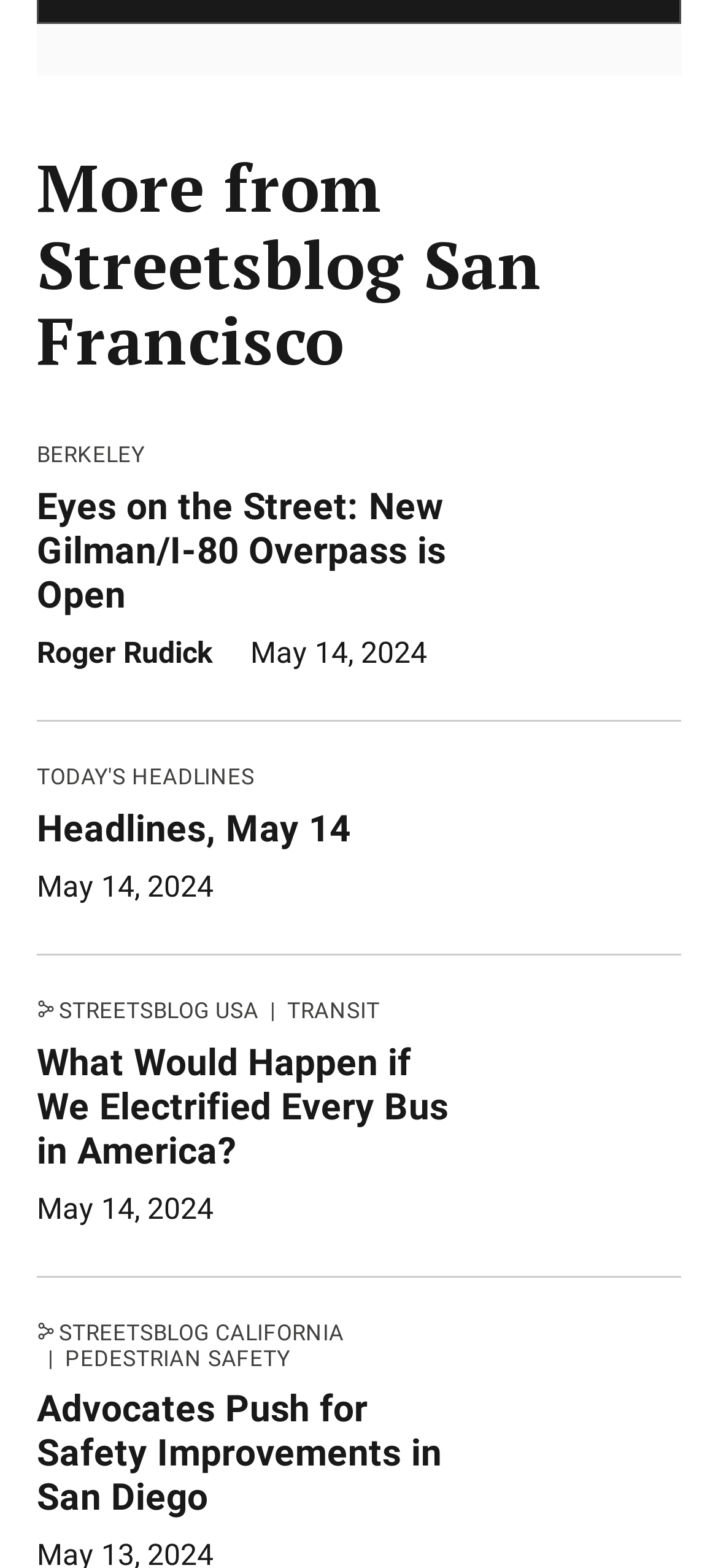How many links are there on the webpage?
Please look at the screenshot and answer in one word or a short phrase.

13